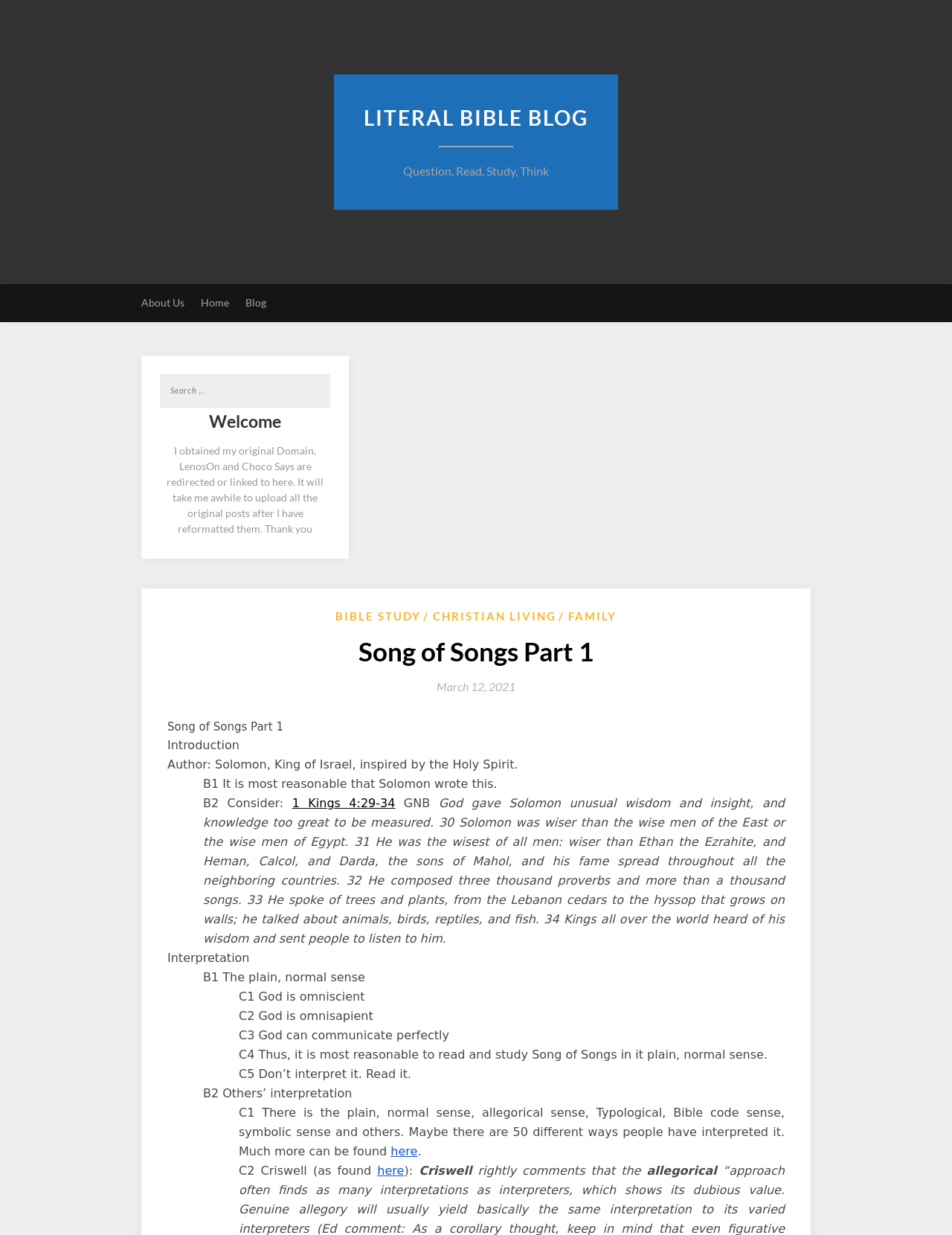Determine the bounding box of the UI component based on this description: "Family". The bounding box coordinates should be four float values between 0 and 1, i.e., [left, top, right, bottom].

[0.587, 0.492, 0.648, 0.506]